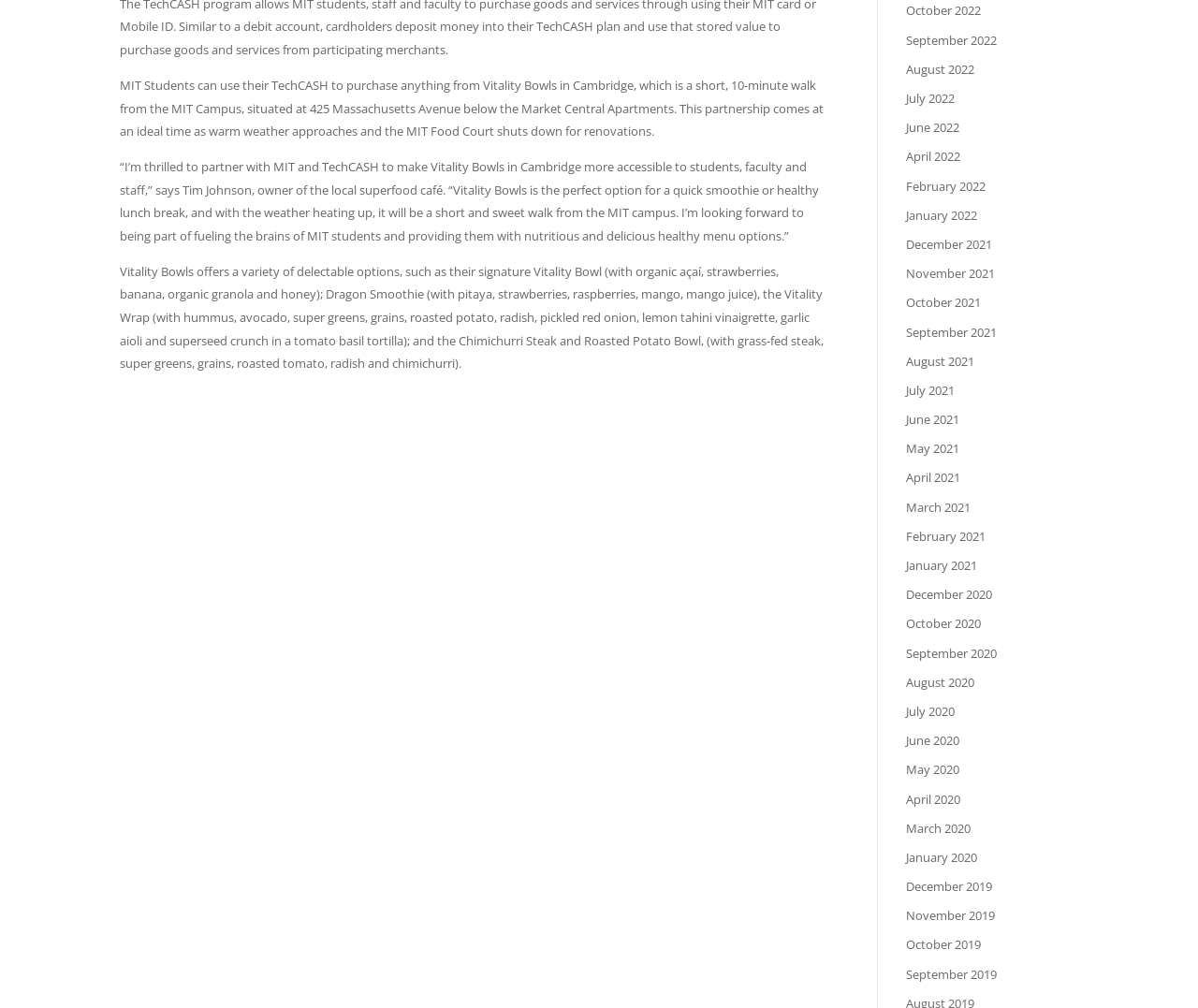From the image, can you give a detailed response to the question below:
How many links to past months are available on the webpage?

There are 39 links to past months available on the webpage, ranging from October 2022 to December 2019.